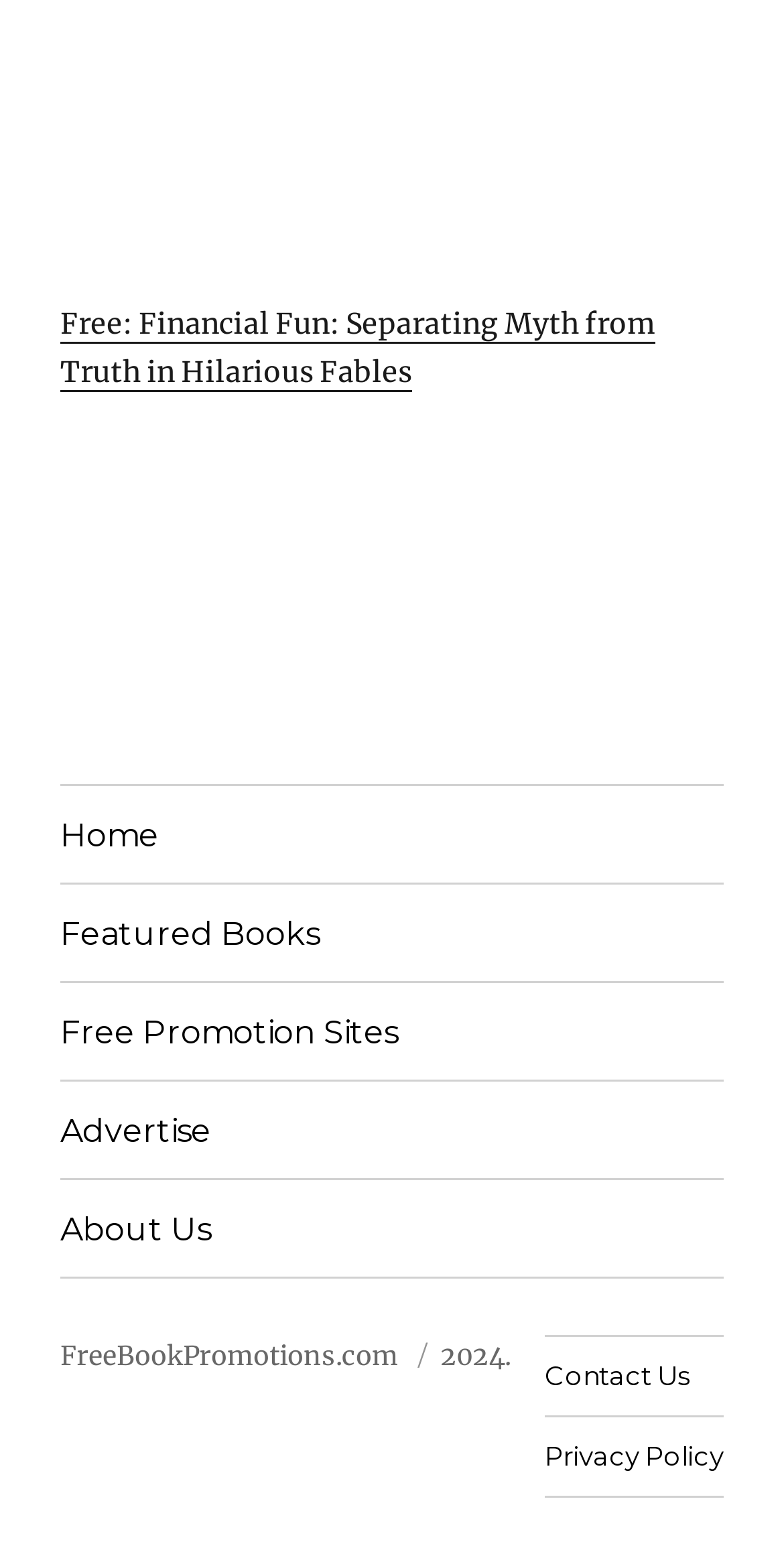How many links are present in the footer primary menu?
Provide a short answer using one word or a brief phrase based on the image.

5